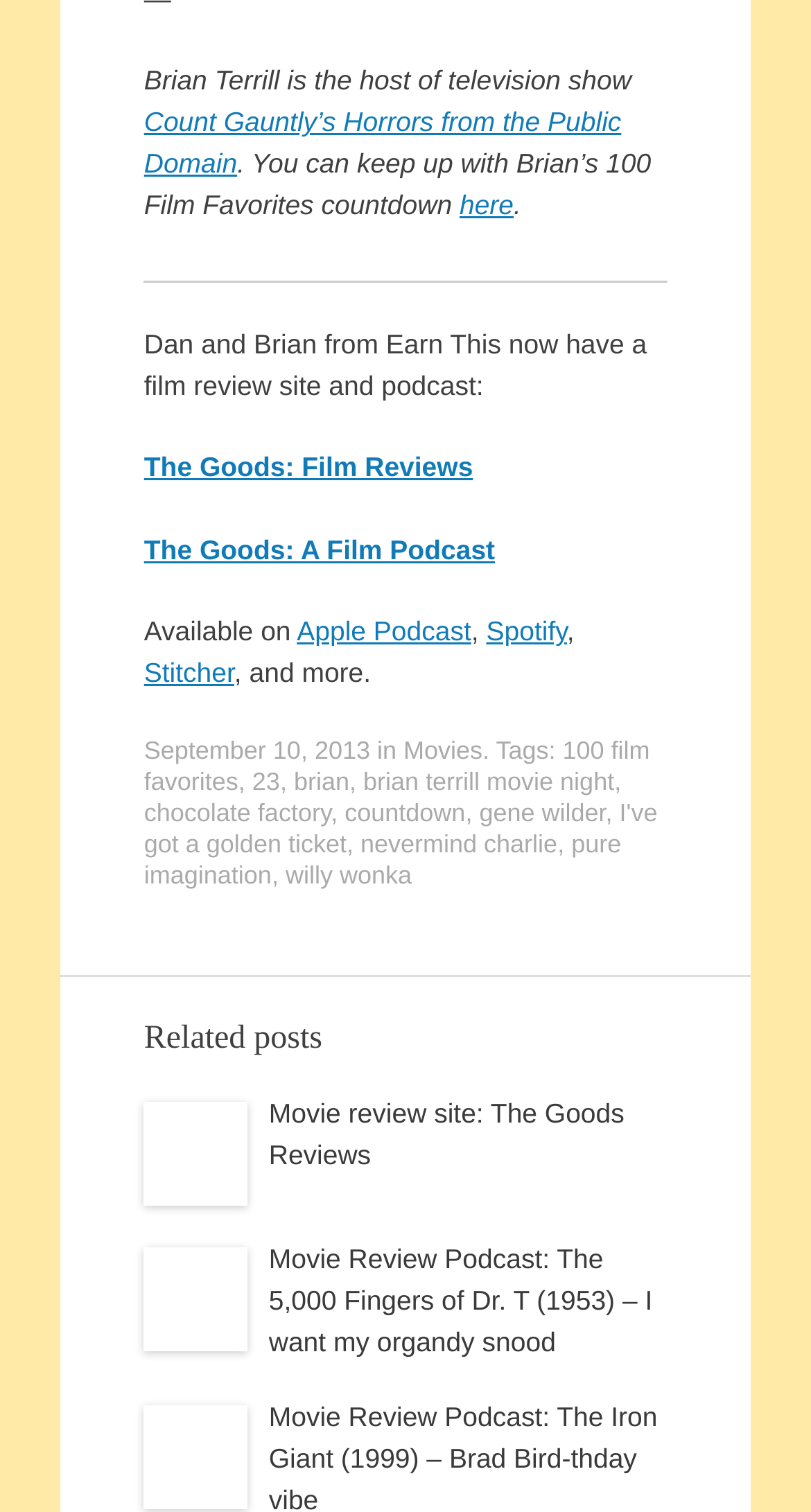What is the name of the countdown mentioned on the webpage?
Please answer the question as detailed as possible.

The webpage mentions 'Brian’s 100 Film Favorites countdown' in the StaticText element with ID 324, indicating that the name of the countdown is '100 Film Favorites'.